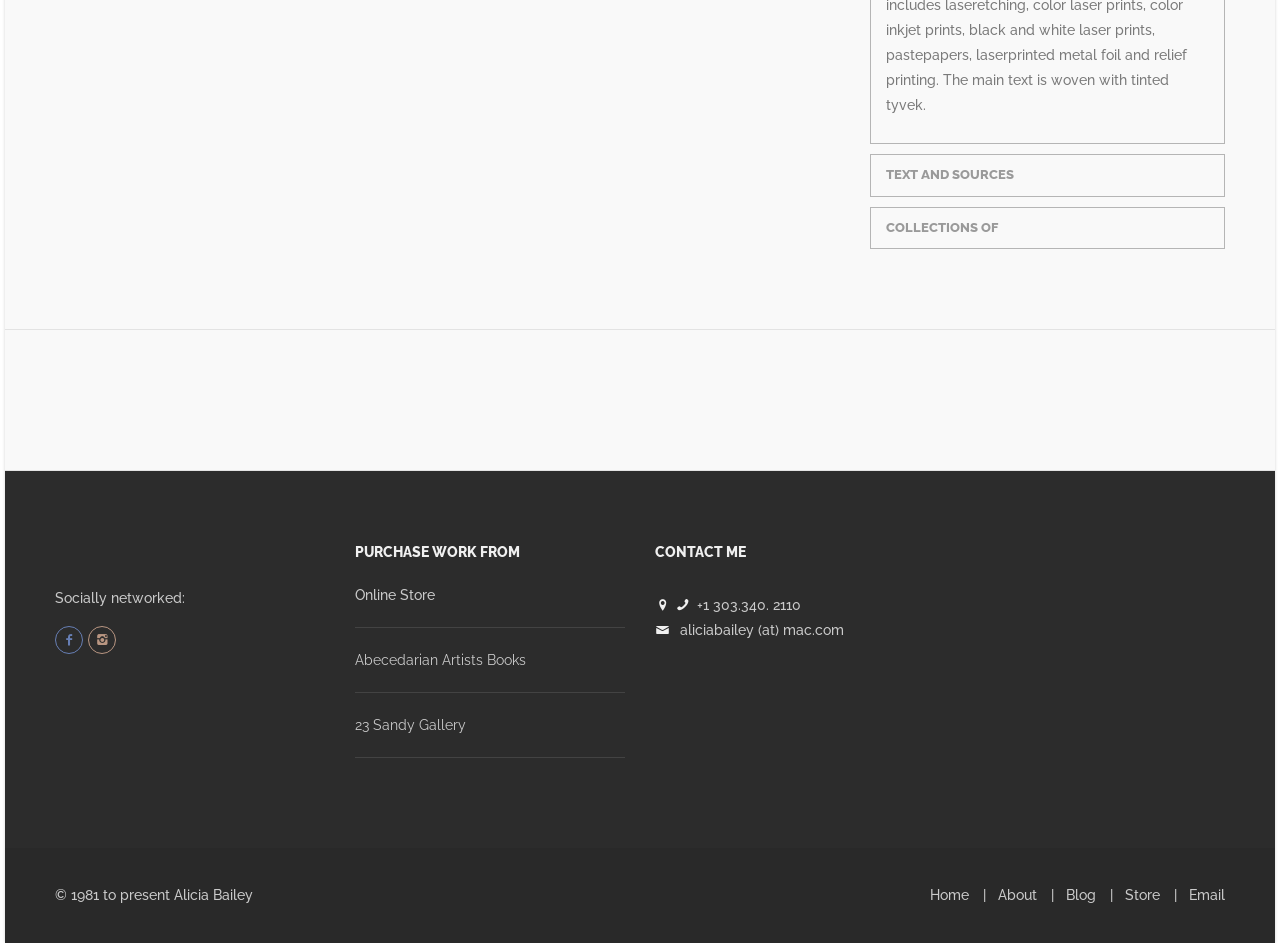Could you provide the bounding box coordinates for the portion of the screen to click to complete this instruction: "Go to Home page"?

[0.727, 0.94, 0.757, 0.957]